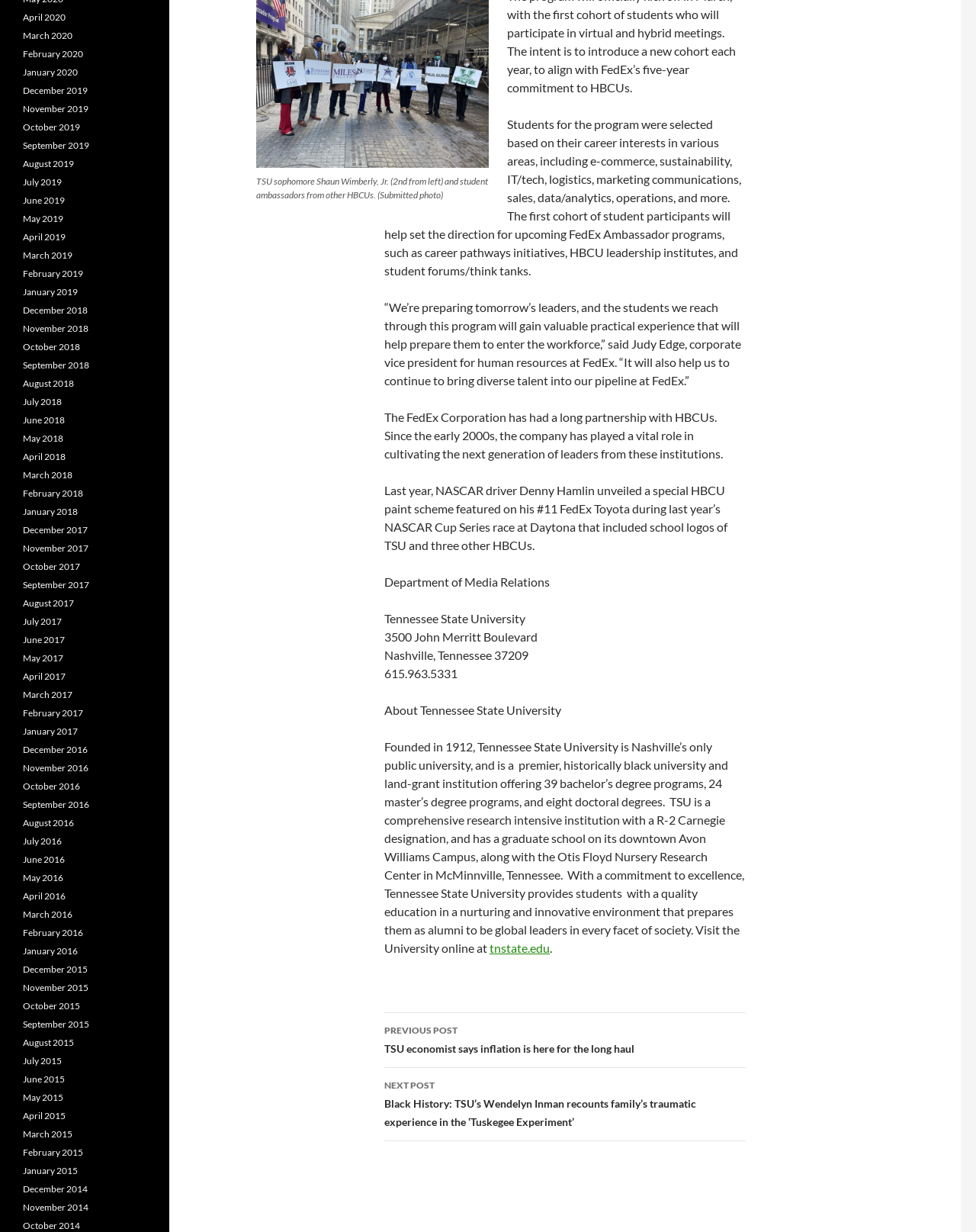What is the name of the university mentioned in the article?
Utilize the image to construct a detailed and well-explained answer.

The answer can be found in the text 'Tennessee State University' which is located at the bottom of the webpage, indicating the university's name.